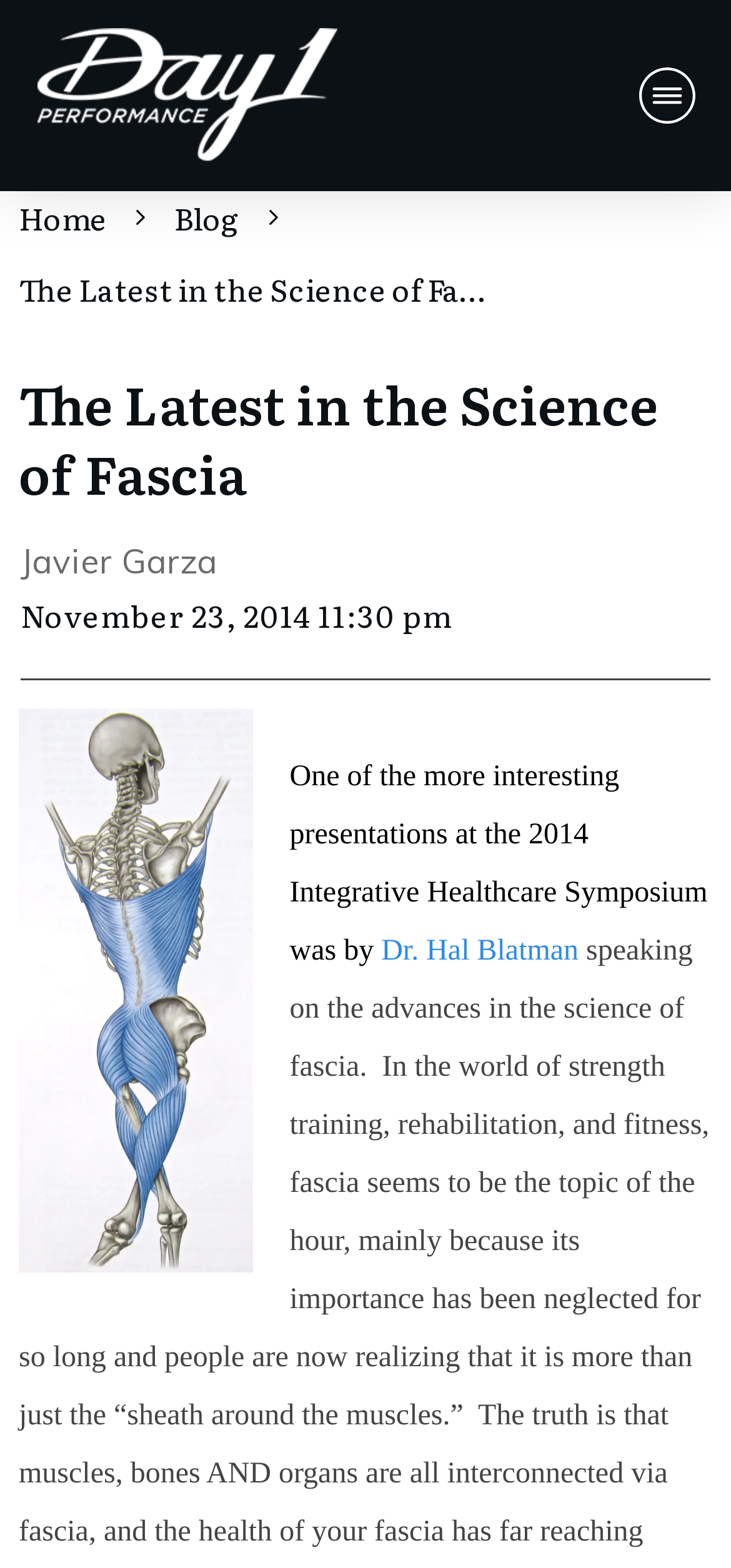Who is the author of the article?
Kindly give a detailed and elaborate answer to the question.

The author's name can be found in the text 'Javier Garza' which is located above the timestamp in the main content area of the webpage.